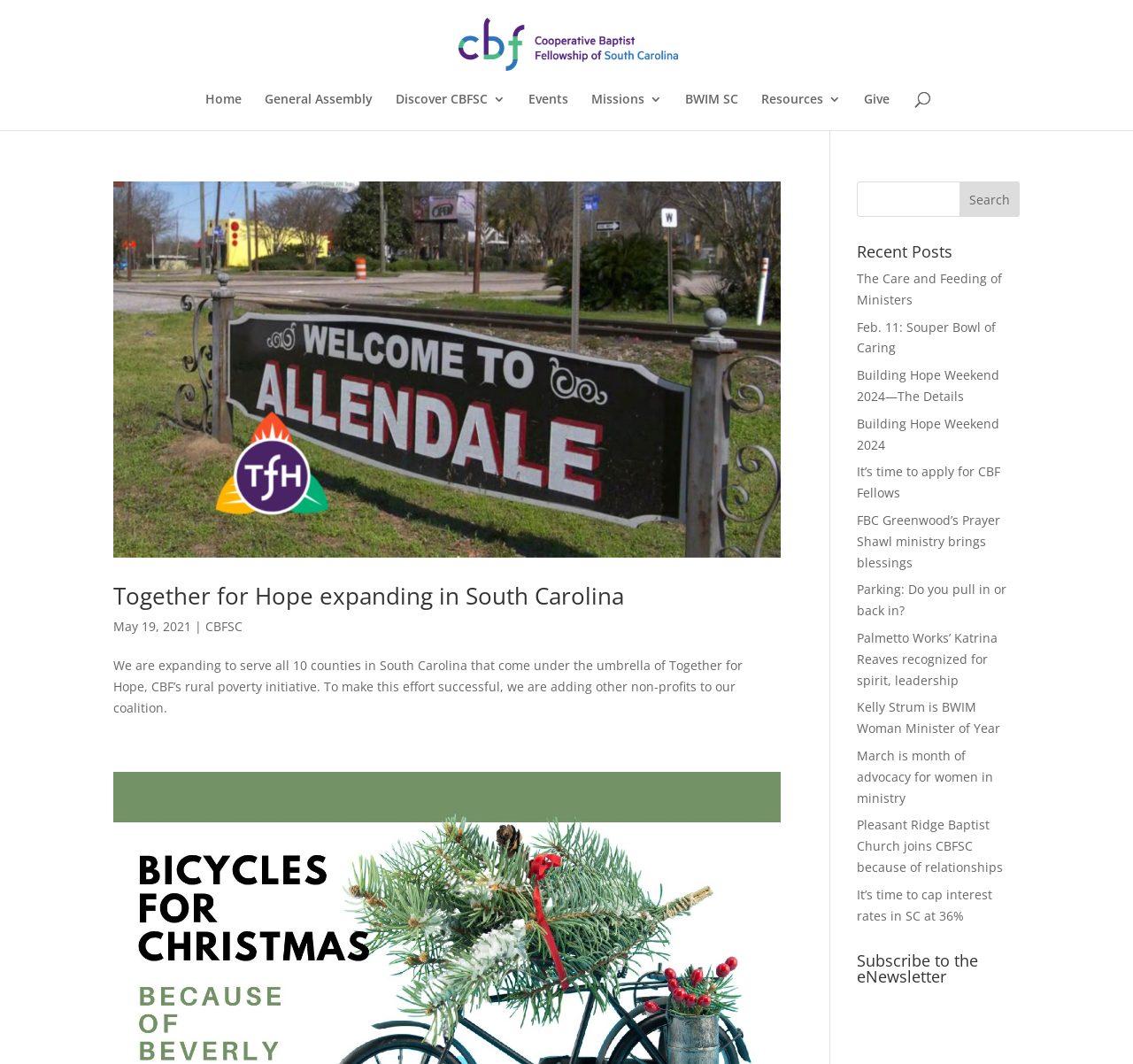Mark the bounding box of the element that matches the following description: "Missions".

[0.521, 0.087, 0.584, 0.122]